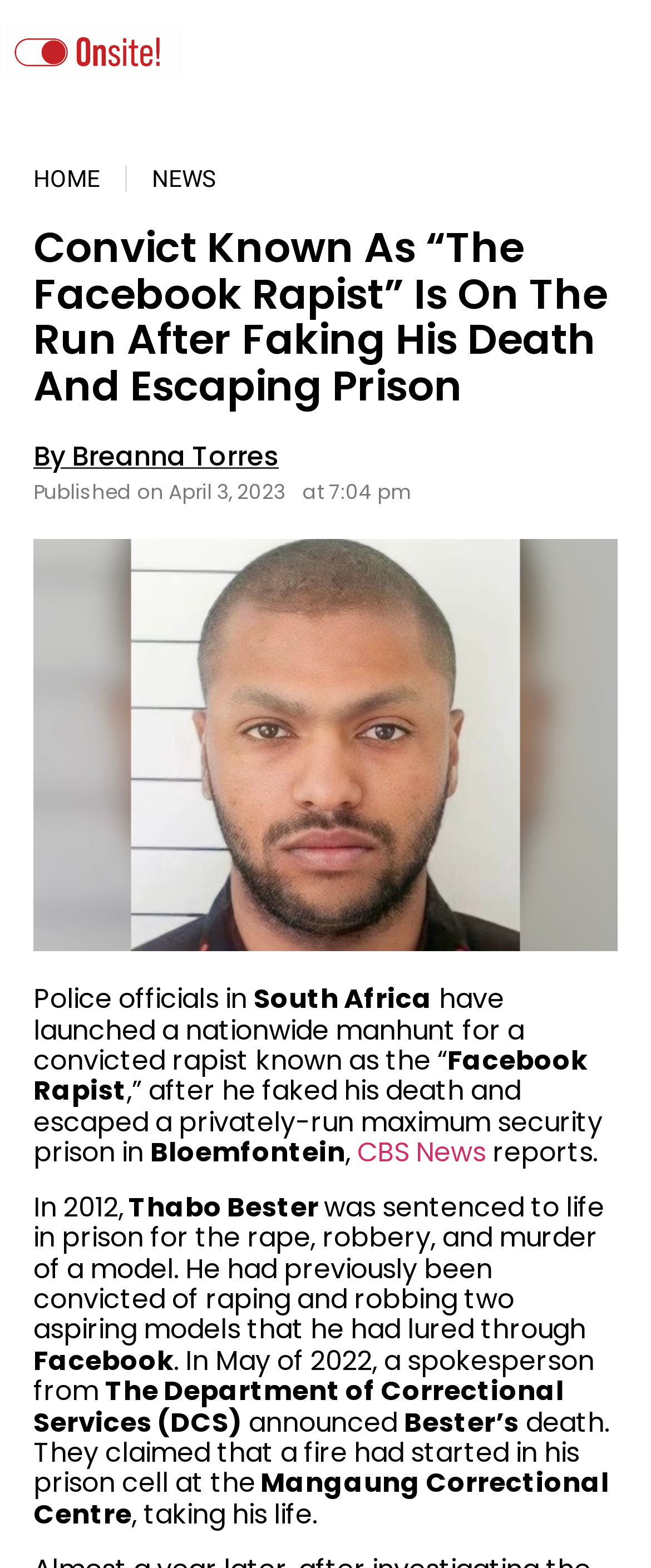Please provide a detailed answer to the question below based on the screenshot: 
What is the name of the convicted rapist?

The answer can be found in the paragraph that starts with 'In 2012,' where it is mentioned that 'Thabo Bester was sentenced to life in prison for the rape, robbery, and murder of a model.'